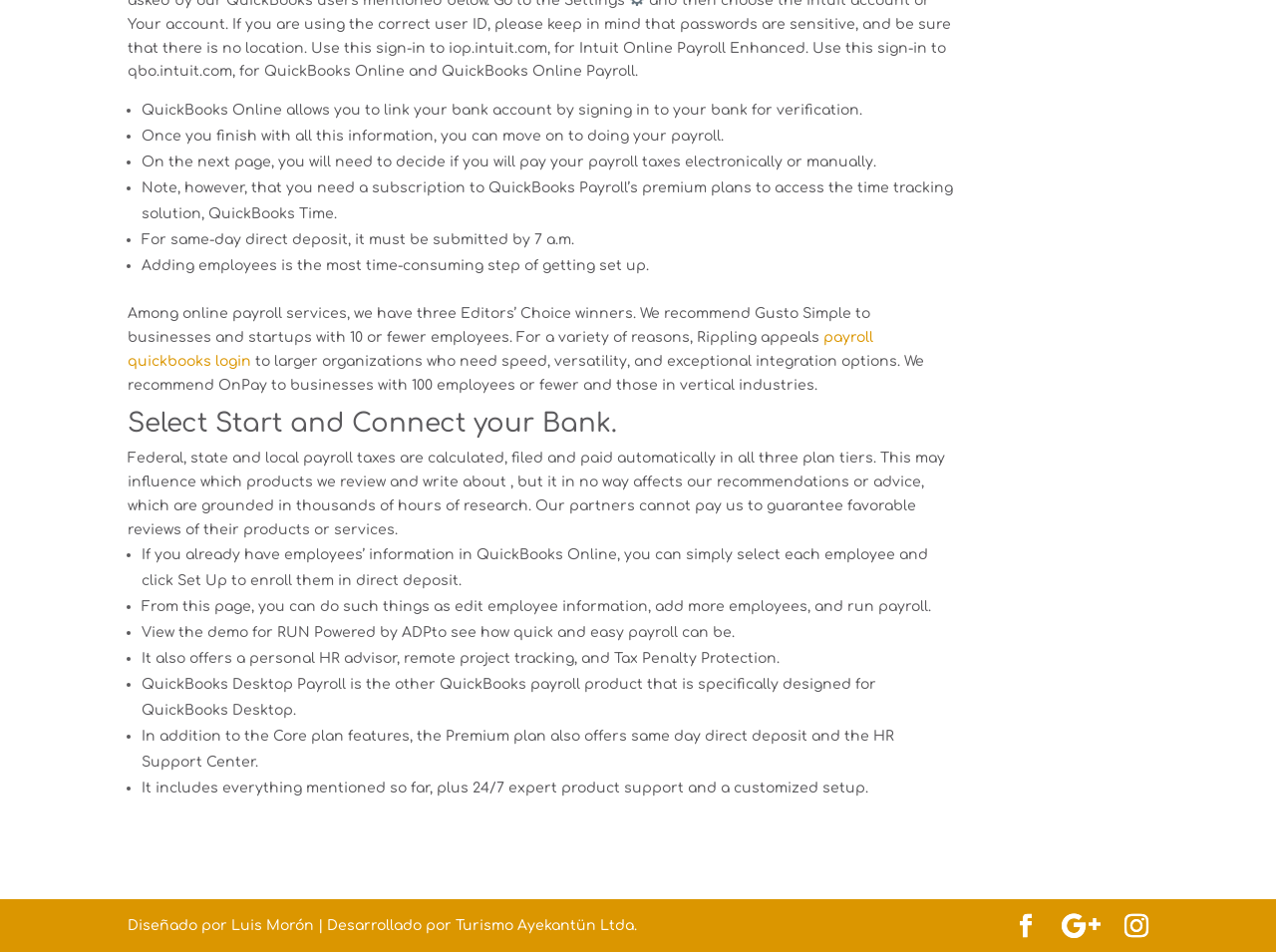How many Editors’ Choice winners are mentioned for online payroll services?
Based on the image, answer the question with as much detail as possible.

The webpage mentions that among online payroll services, there are three Editors’ Choice winners, which are Gusto Simple, Rippling, and OnPay.